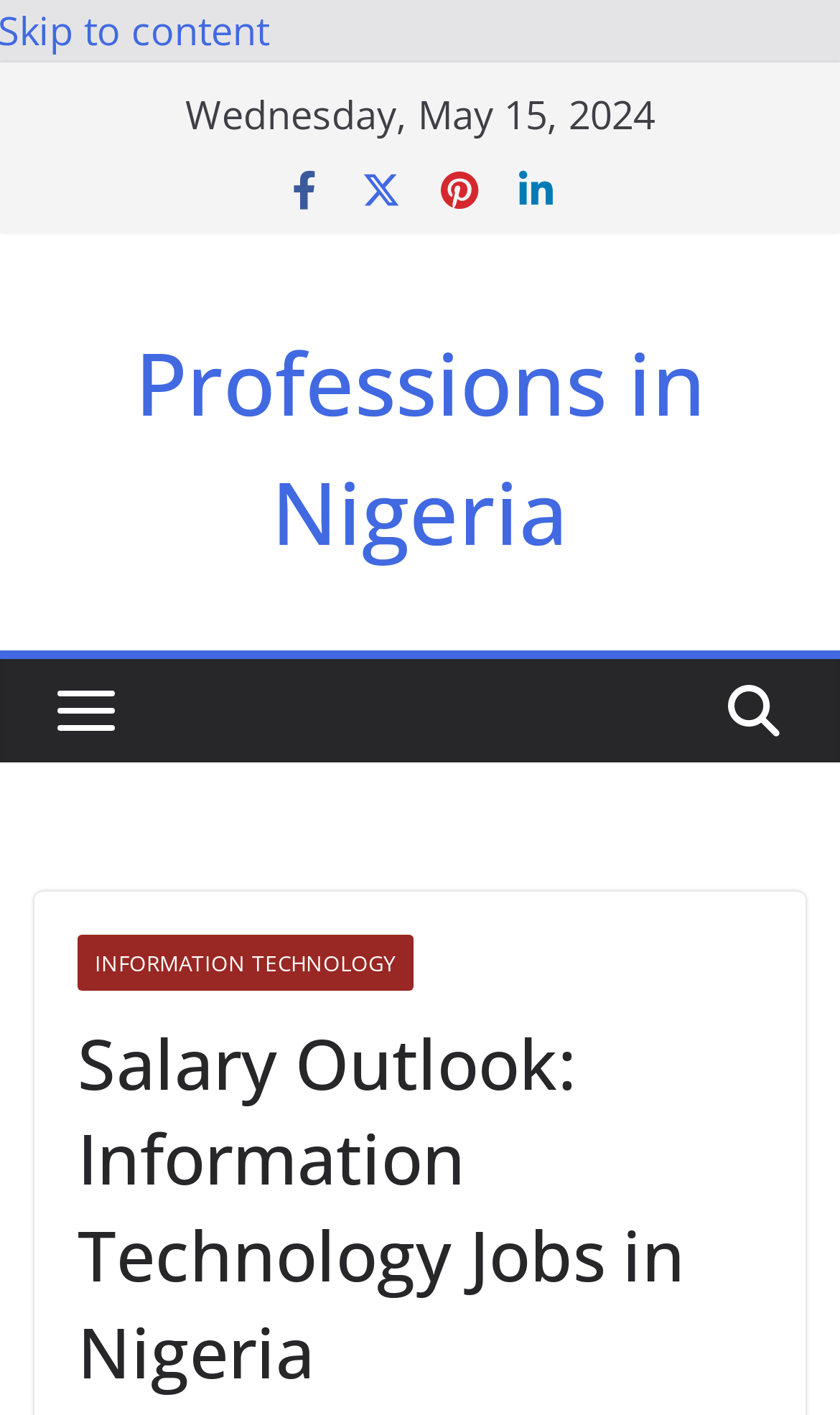Please find the bounding box for the UI component described as follows: "aria-label="LinkedIn" title="LinkedIn"".

[0.613, 0.118, 0.664, 0.149]